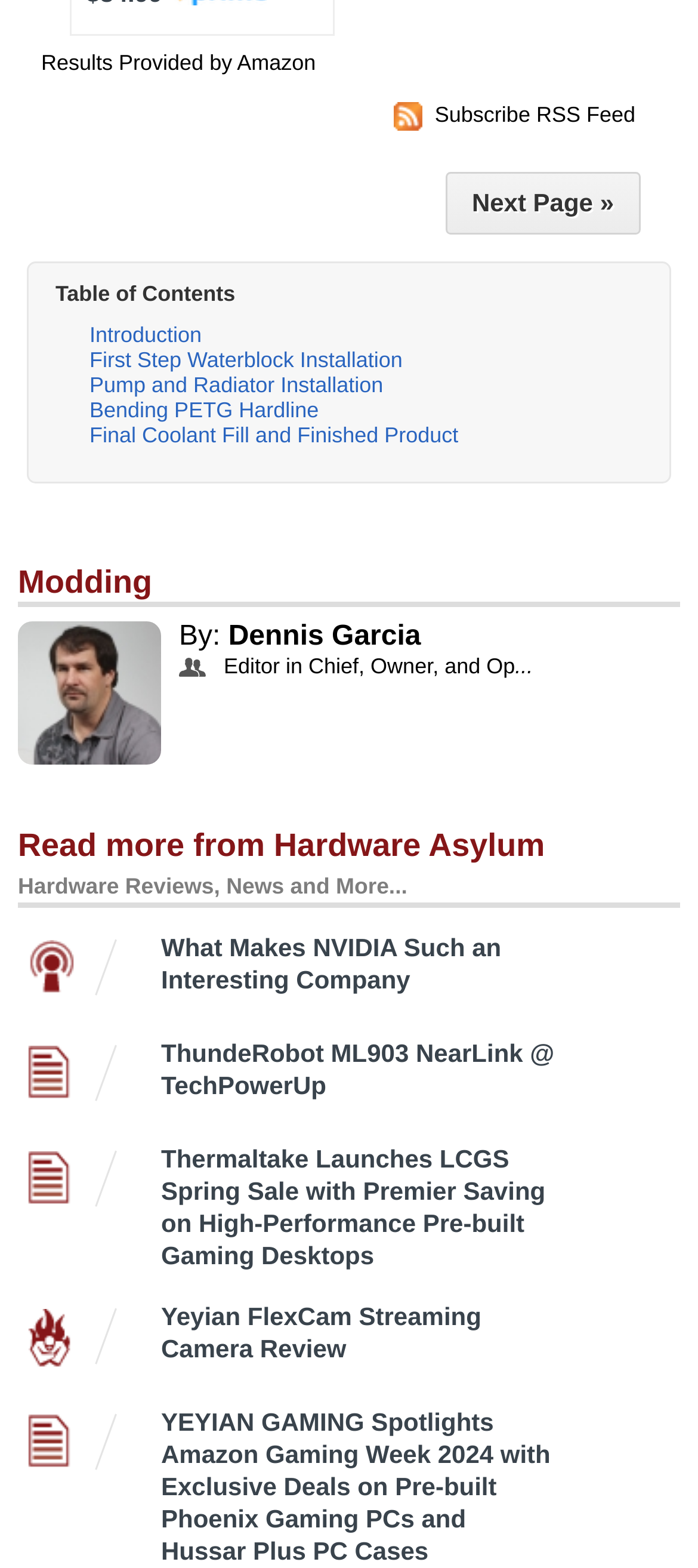Who is the author of the article?
Please provide a comprehensive answer based on the information in the image.

I found the author's name 'Dennis Garcia' mentioned in the section with the title 'Modding' and an image of the author. The text 'By:' is followed by the author's name, which is 'Dennis Garcia'.